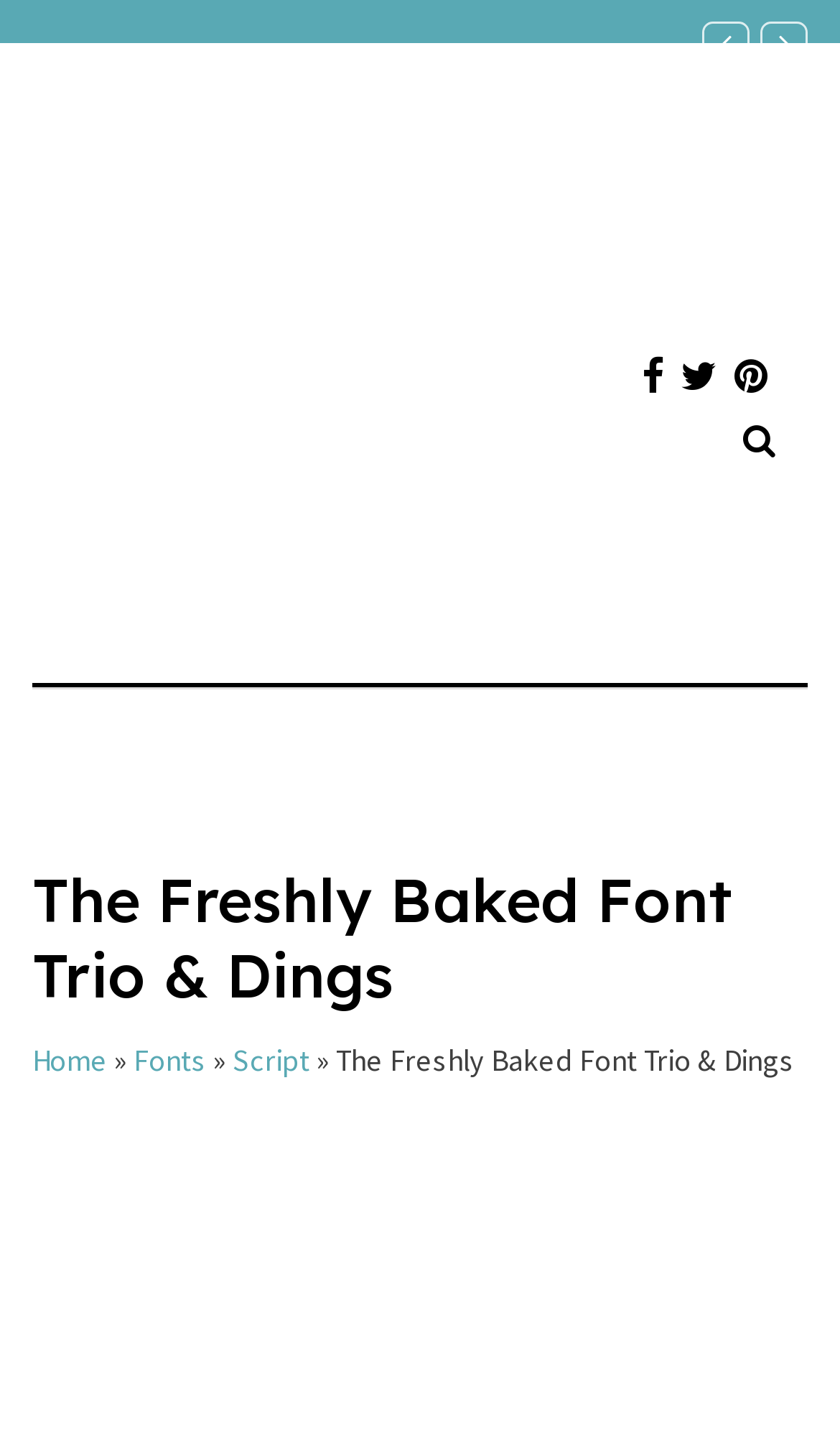Offer a meticulous description of the webpage's structure and content.

The webpage is about introducing the Freshly Baked Font Trio & Dings, a collection of handwritten fonts created by Nicky Laatz. At the top left, there is a link to Basedroid.com, accompanied by an image of the same name. Below this, there are three social media links, represented by icons, aligned horizontally. To the right of these icons, there is a search toggle button.

The main heading, "The Freshly Baked Font Trio & Dings", is prominently displayed in the middle of the page. Below this heading, there is a navigation menu with links to "Home", "Fonts", and "Script", separated by arrow symbols. The text "The Freshly Baked Font Trio & Dings" is repeated at the bottom of the page, likely serving as a subheading or description.